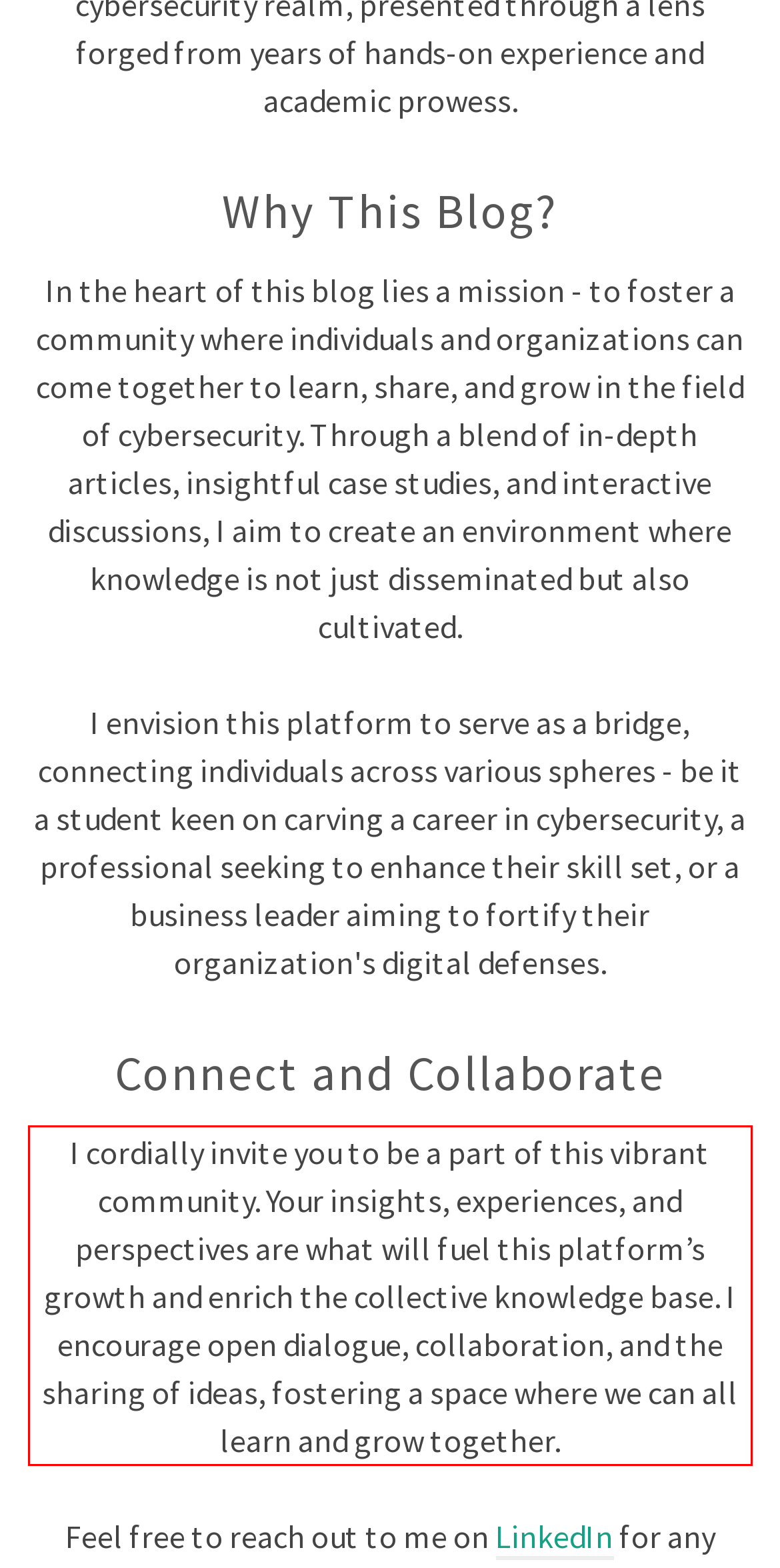Analyze the webpage screenshot and use OCR to recognize the text content in the red bounding box.

I cordially invite you to be a part of this vibrant community. Your insights, experiences, and perspectives are what will fuel this platform’s growth and enrich the collective knowledge base. I encourage open dialogue, collaboration, and the sharing of ideas, fostering a space where we can all learn and grow together.